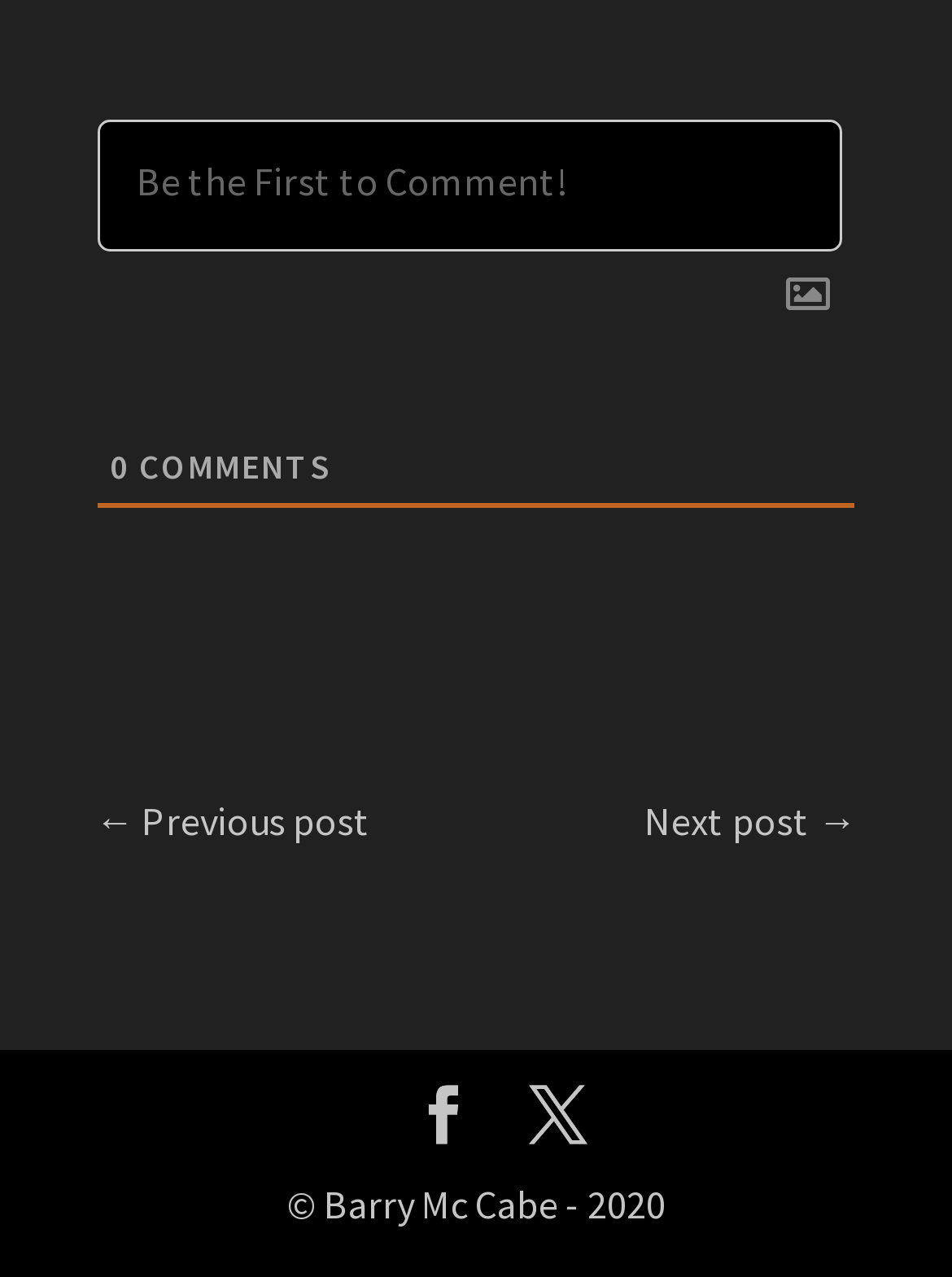Determine the bounding box coordinates for the UI element matching this description: "← Previous post".

[0.1, 0.617, 0.39, 0.669]